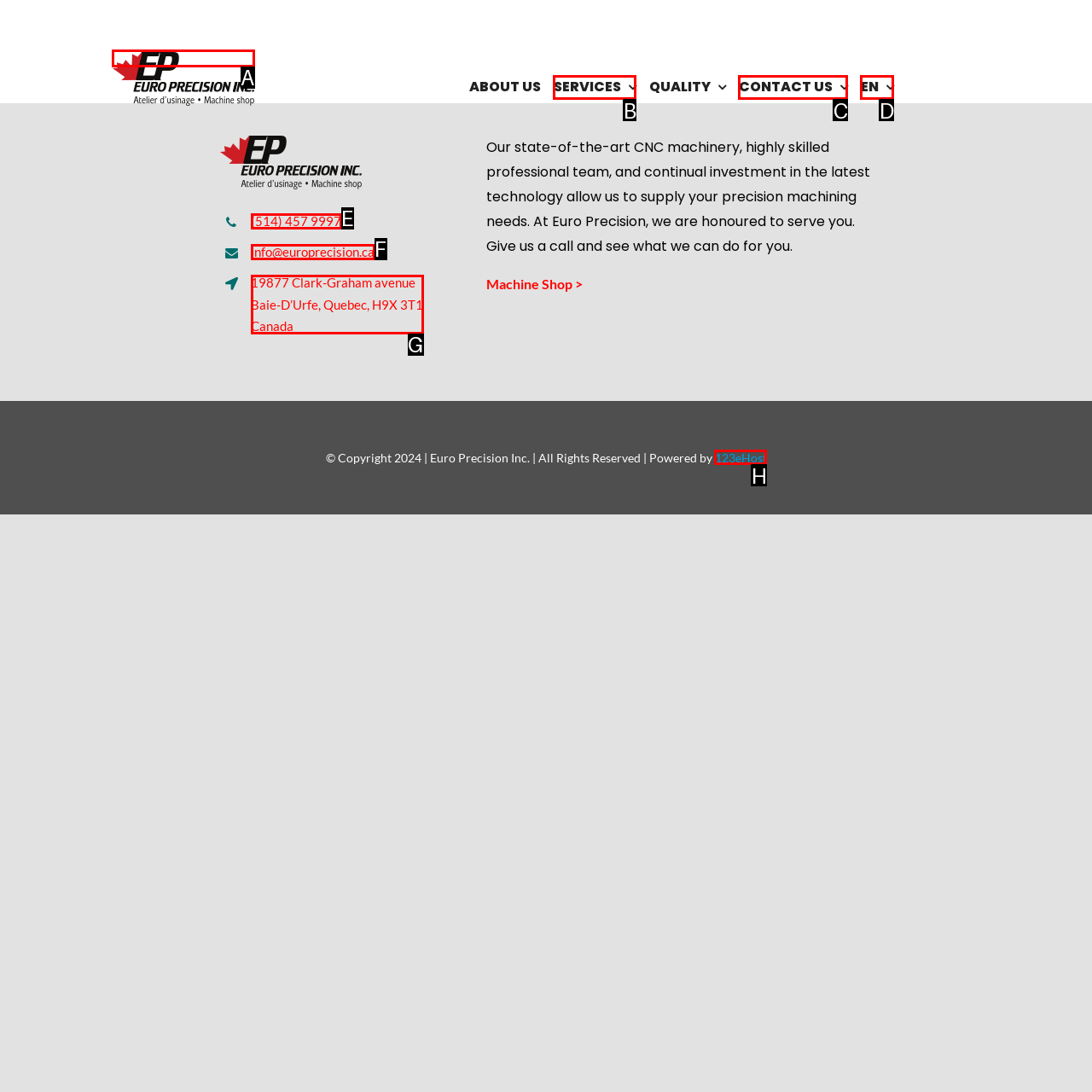Identify the letter of the UI element you need to select to accomplish the task: Click the Euro Precision Logo.
Respond with the option's letter from the given choices directly.

A